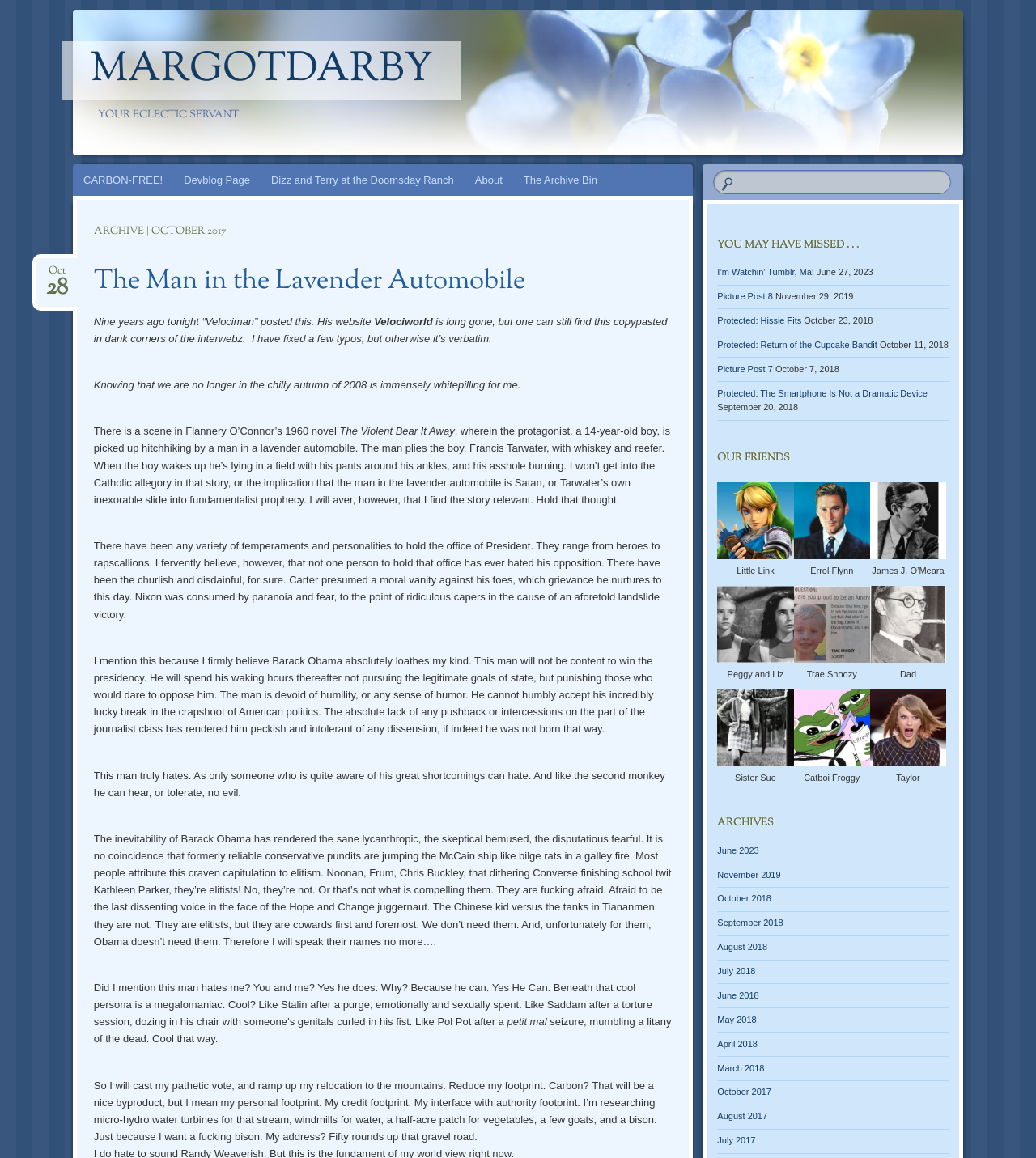Find the bounding box coordinates of the area to click in order to follow the instruction: "search in the search bar".

[0.689, 0.147, 0.918, 0.168]